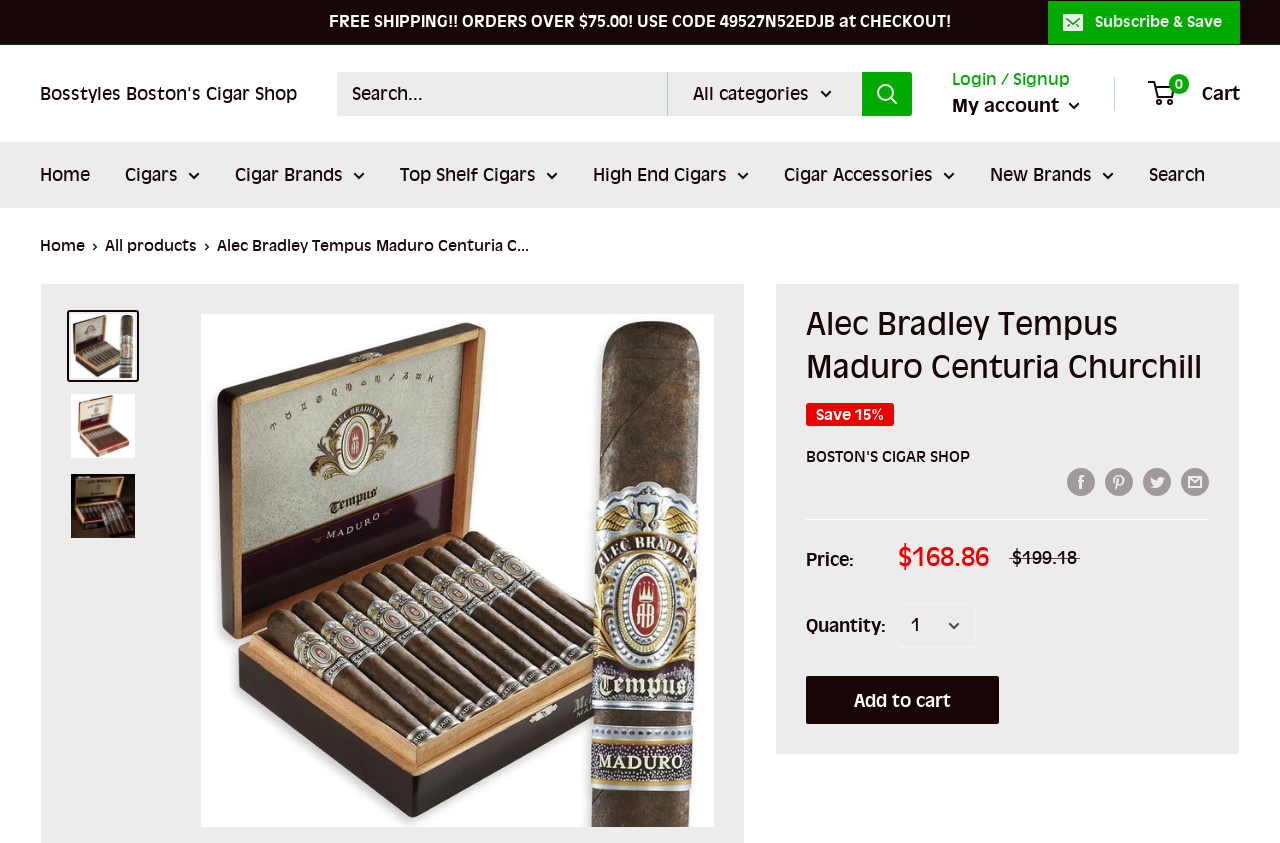Using the image as a reference, answer the following question in as much detail as possible:
What is the price of the cigar?

The price of the cigar can be found in the LayoutTable section, specifically in the LayoutTableCell with the text '$168.86$199.18'. The current price is $168.86.